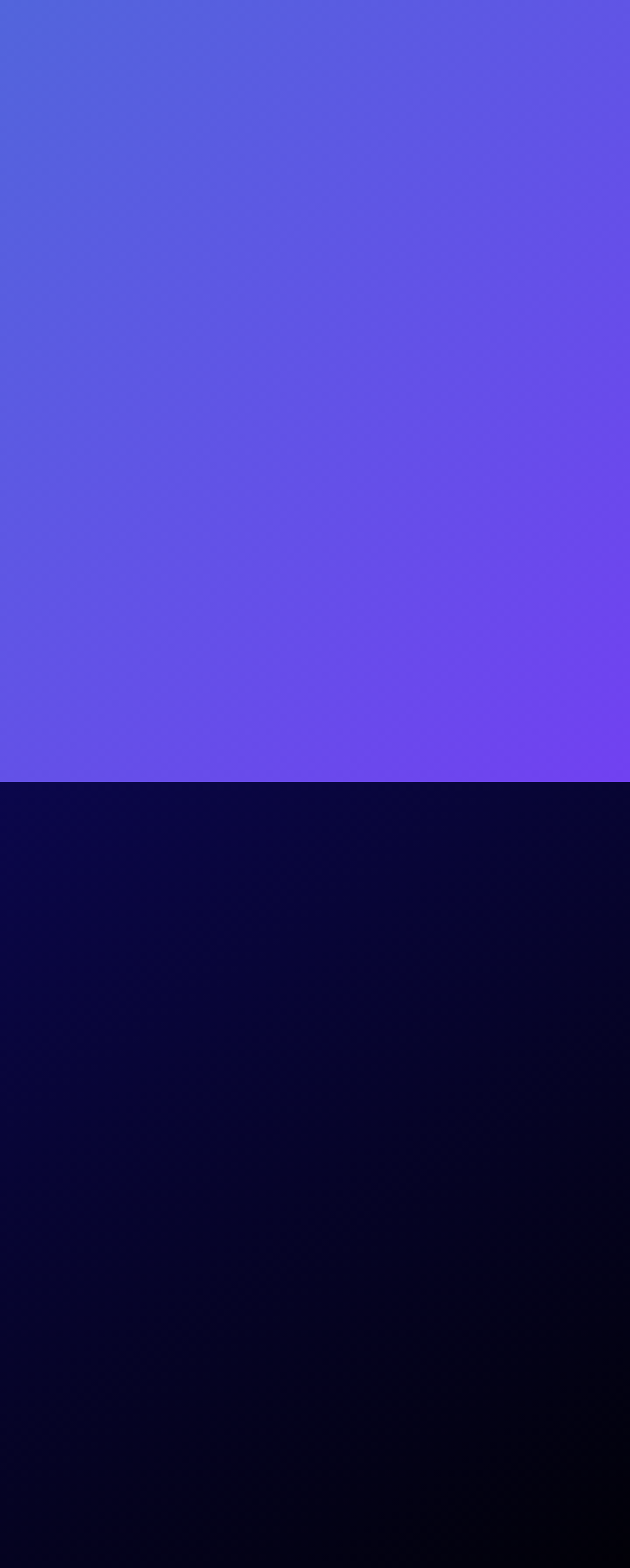Pinpoint the bounding box coordinates of the clickable element needed to complete the instruction: "Click on 'CONTACT FORM'". The coordinates should be provided as four float numbers between 0 and 1: [left, top, right, bottom].

[0.051, 0.223, 0.949, 0.257]